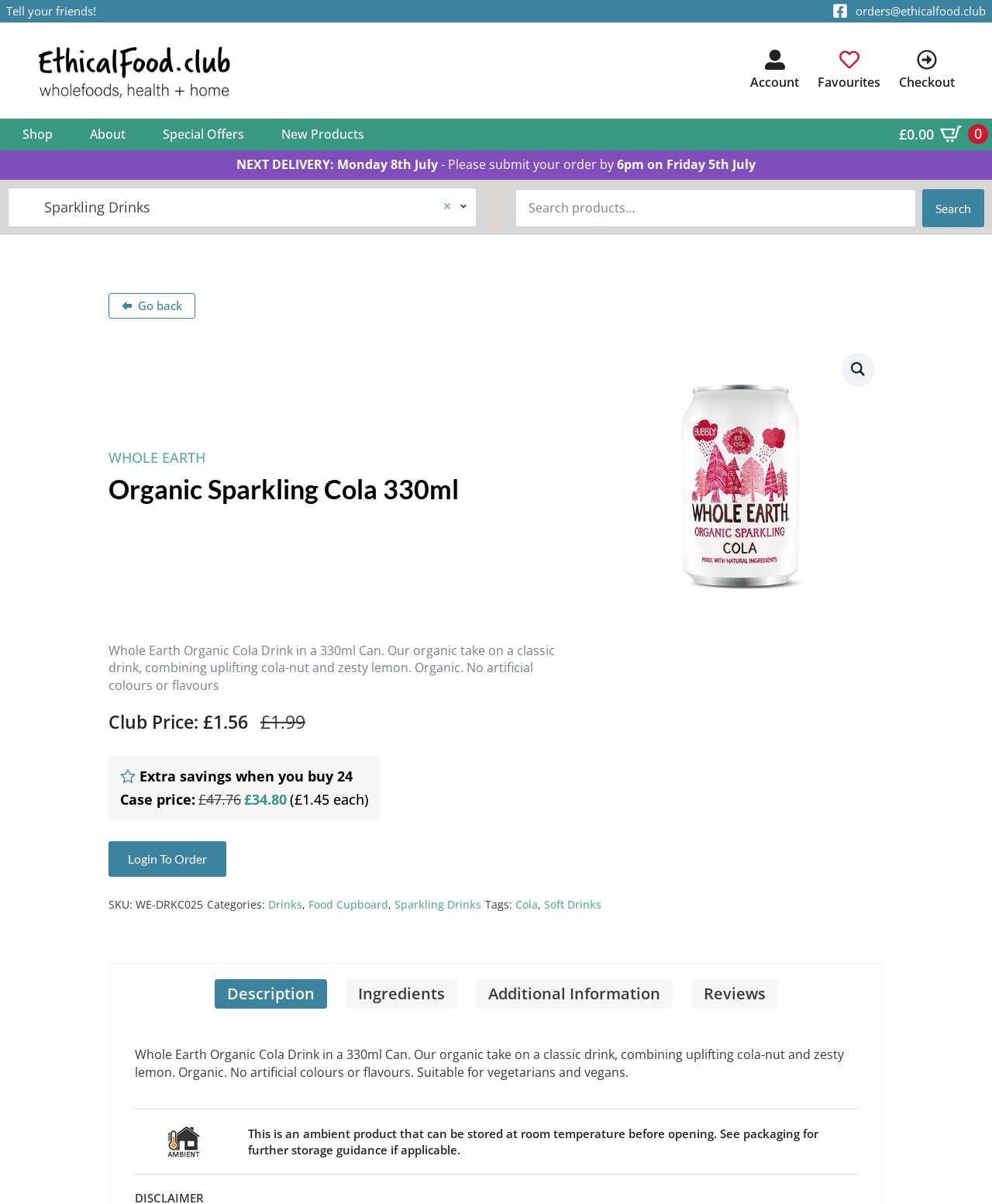Generate the title text from the webpage.

Organic Sparkling Cola 330ml